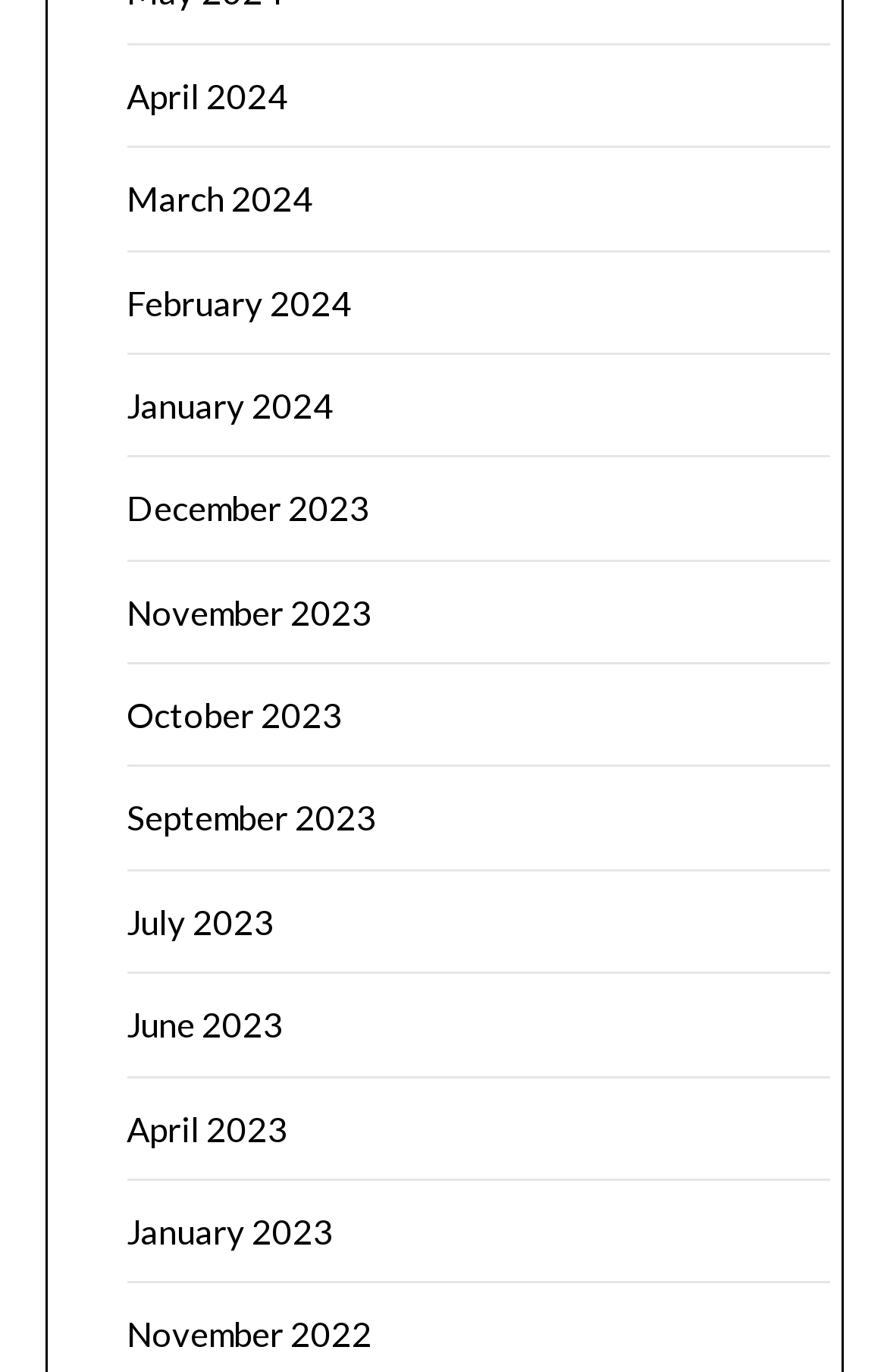Mark the bounding box of the element that matches the following description: "October 2023".

[0.142, 0.506, 0.386, 0.536]